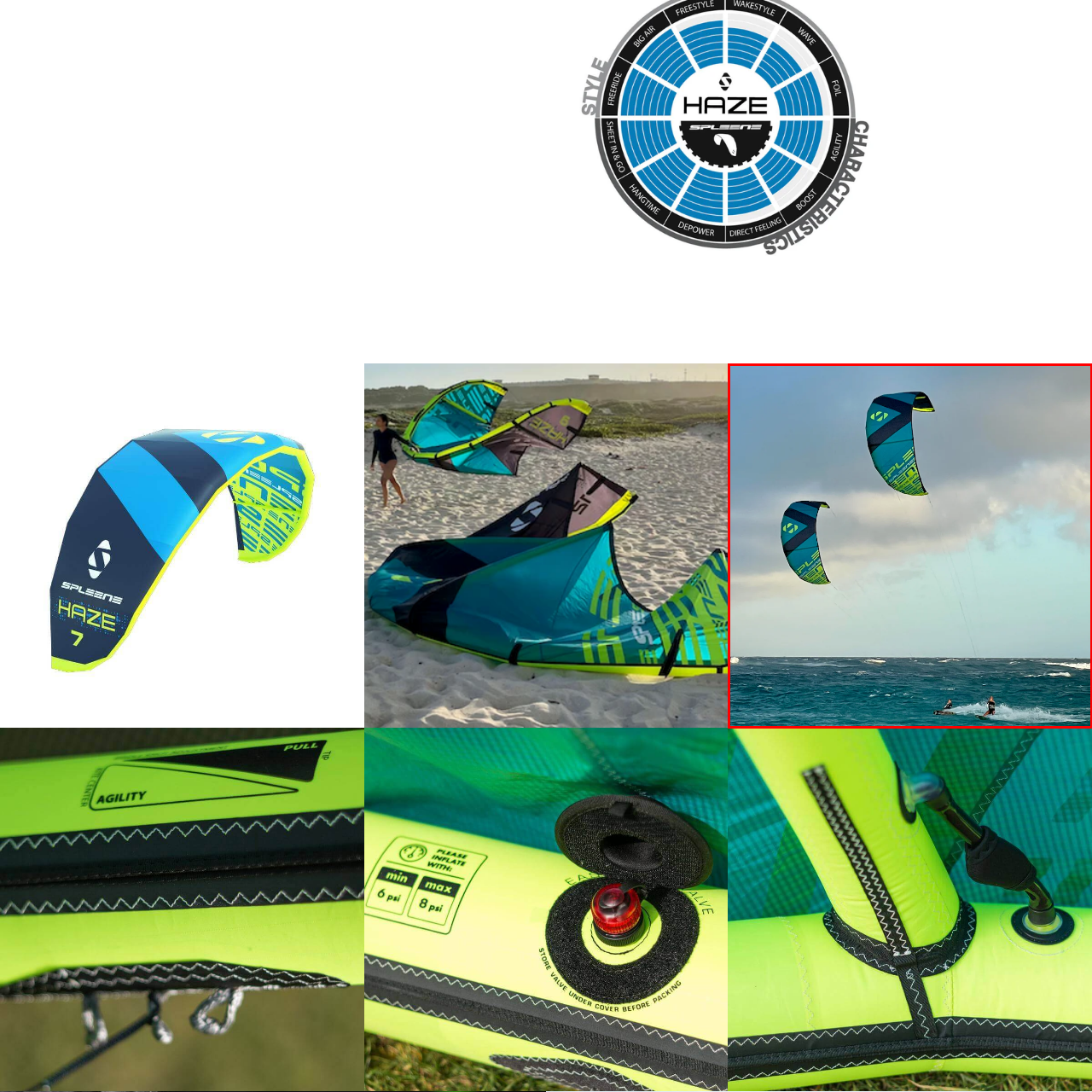Explain in detail what is happening in the image that is surrounded by the red box.

In this dynamic image, two vibrant kites soar high above the ocean, showcasing bold shades of blue and neon green. Below, a kiteboarder skillfully navigates the waves, harnessing the wind for an exhilarating ride. The backdrop features a dramatic sky with soft, scattered clouds, reflecting the shifting light of the day. This scene captures the thrill and freedom of kiteboarding, emphasizing the synergy between the rider and the powerful elements of nature. The kites, prominently displayed, appear to be from the Spleene brand, designed for big air performance, as indicated by the kite's shape and colors. This moment encapsulates the essence of adventure and the artistry of water sports.